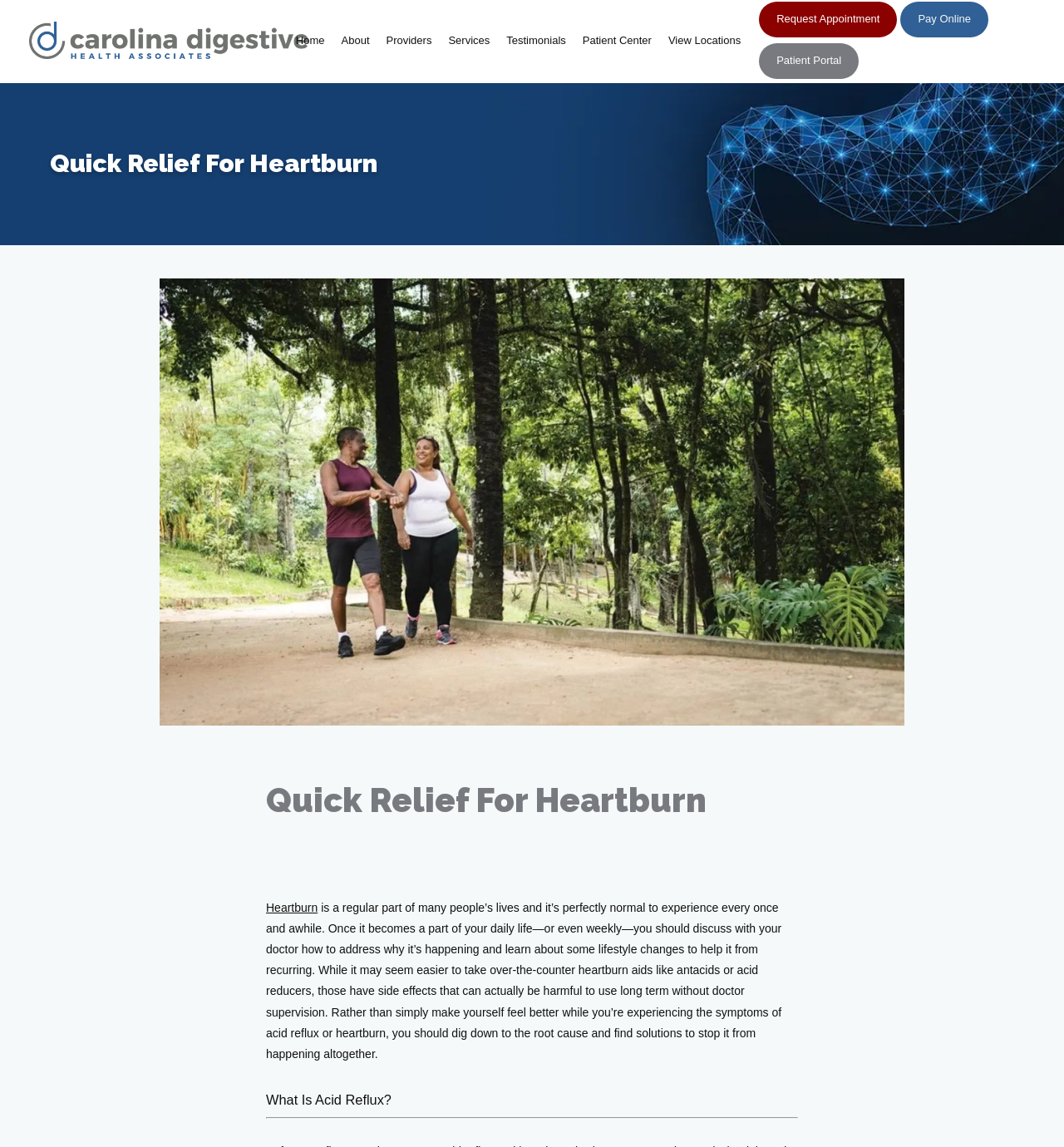Determine the bounding box coordinates in the format (top-left x, top-left y, bottom-right x, bottom-right y). Ensure all values are floating point numbers between 0 and 1. Identify the bounding box of the UI element described by: Patient Center

[0.548, 0.03, 0.612, 0.041]